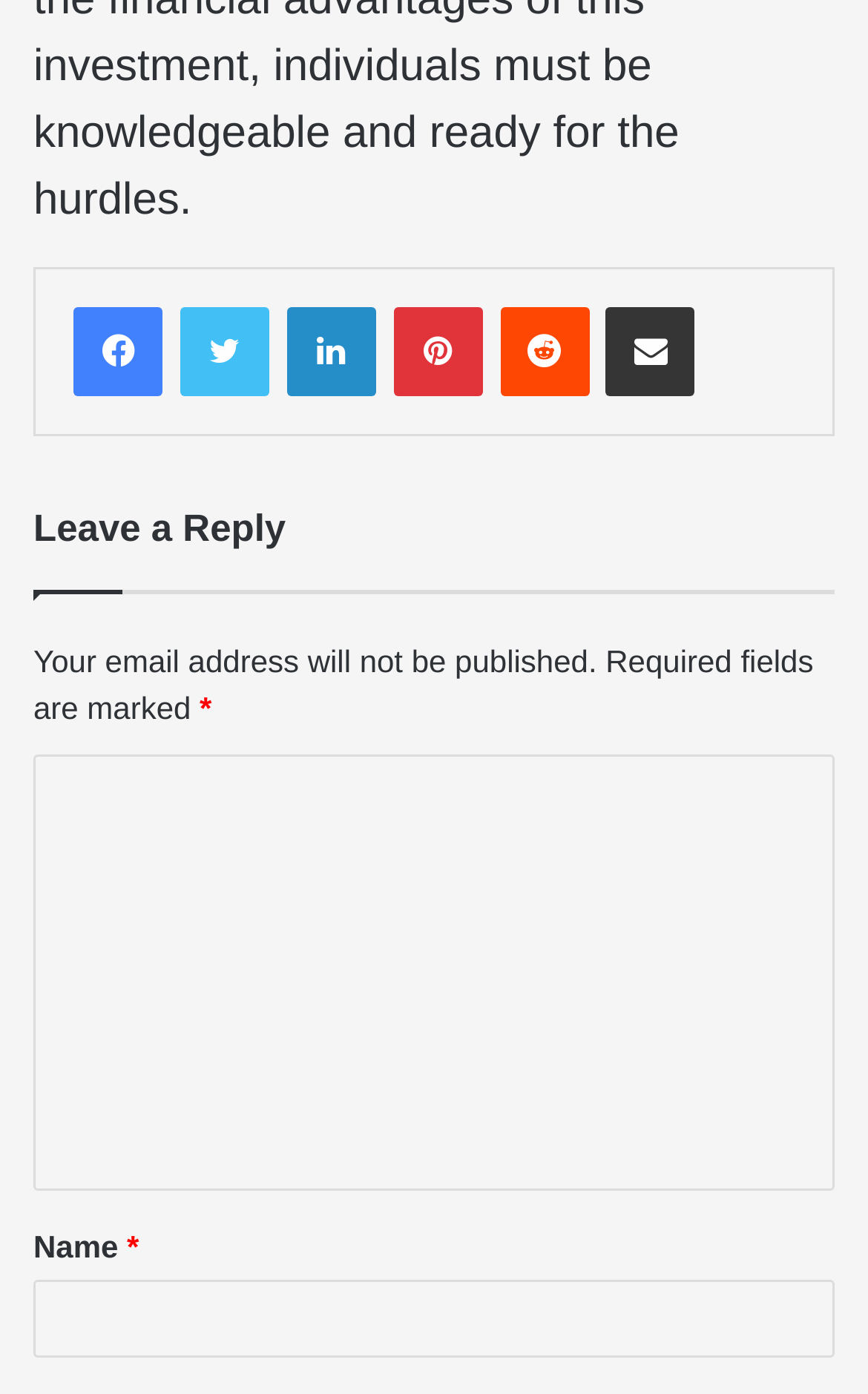Given the description: "Share via Email", determine the bounding box coordinates of the UI element. The coordinates should be formatted as four float numbers between 0 and 1, [left, top, right, bottom].

[0.699, 0.221, 0.801, 0.285]